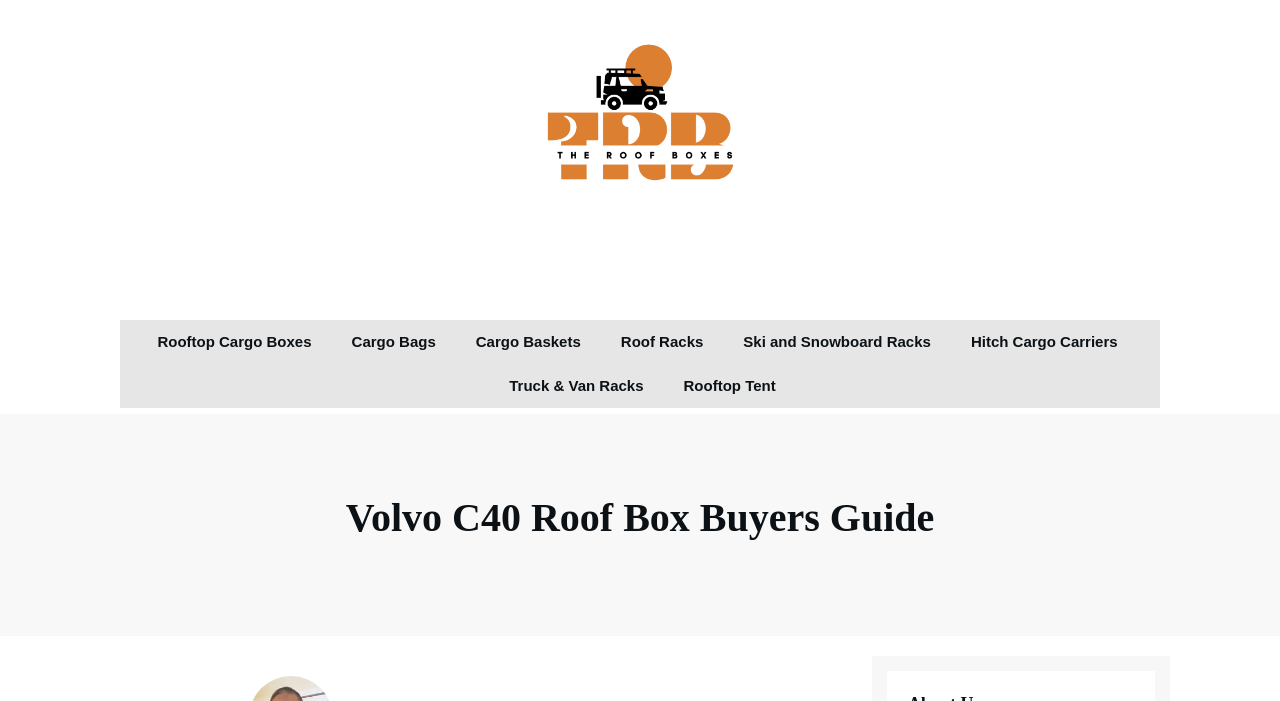Answer briefly with one word or phrase:
How many links are there on the top navigation bar?

7